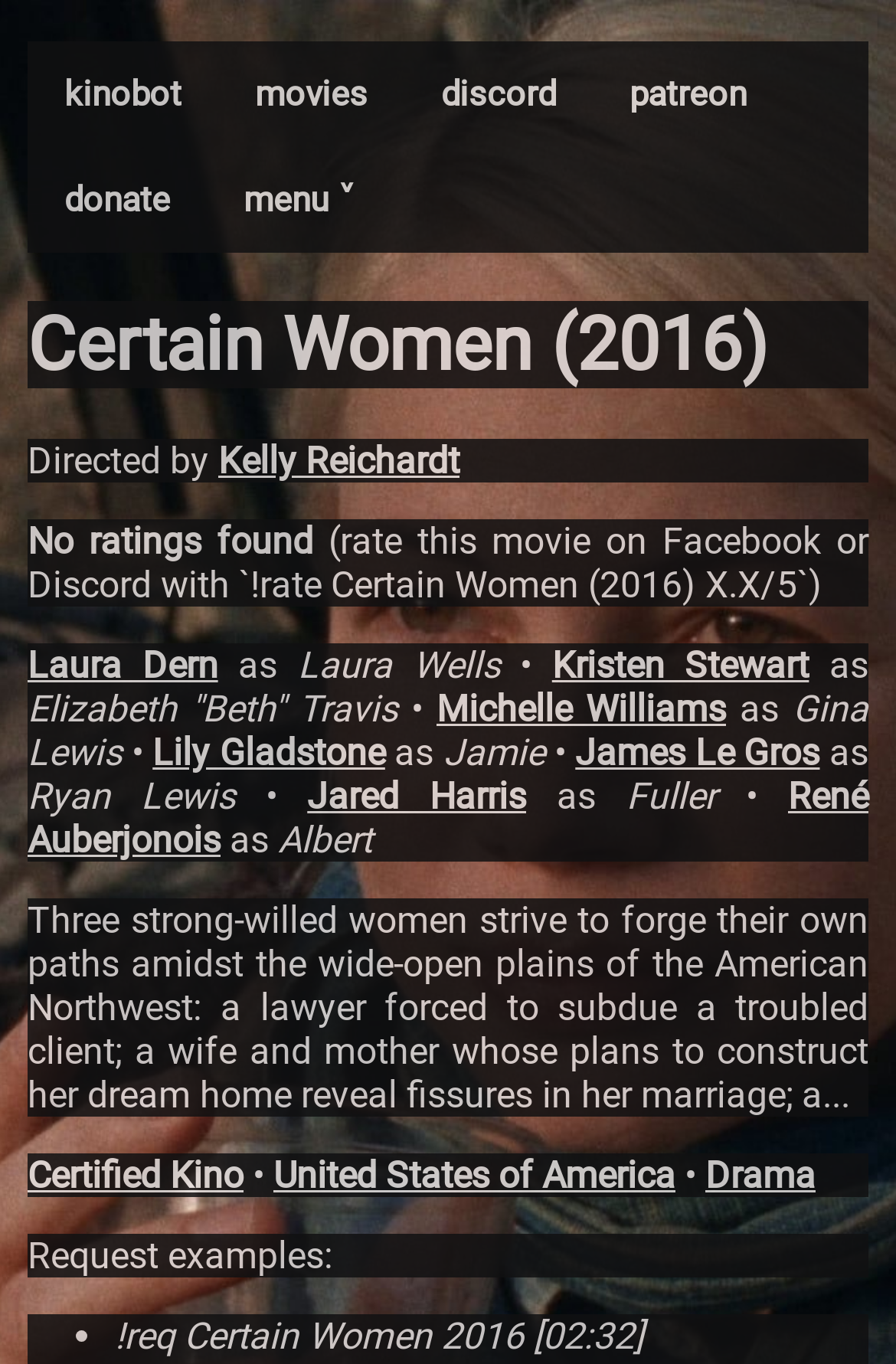Please find and report the bounding box coordinates of the element to click in order to perform the following action: "Donate by clicking on the 'donate' link". The coordinates should be expressed as four float numbers between 0 and 1, in the format [left, top, right, bottom].

[0.031, 0.108, 0.231, 0.185]